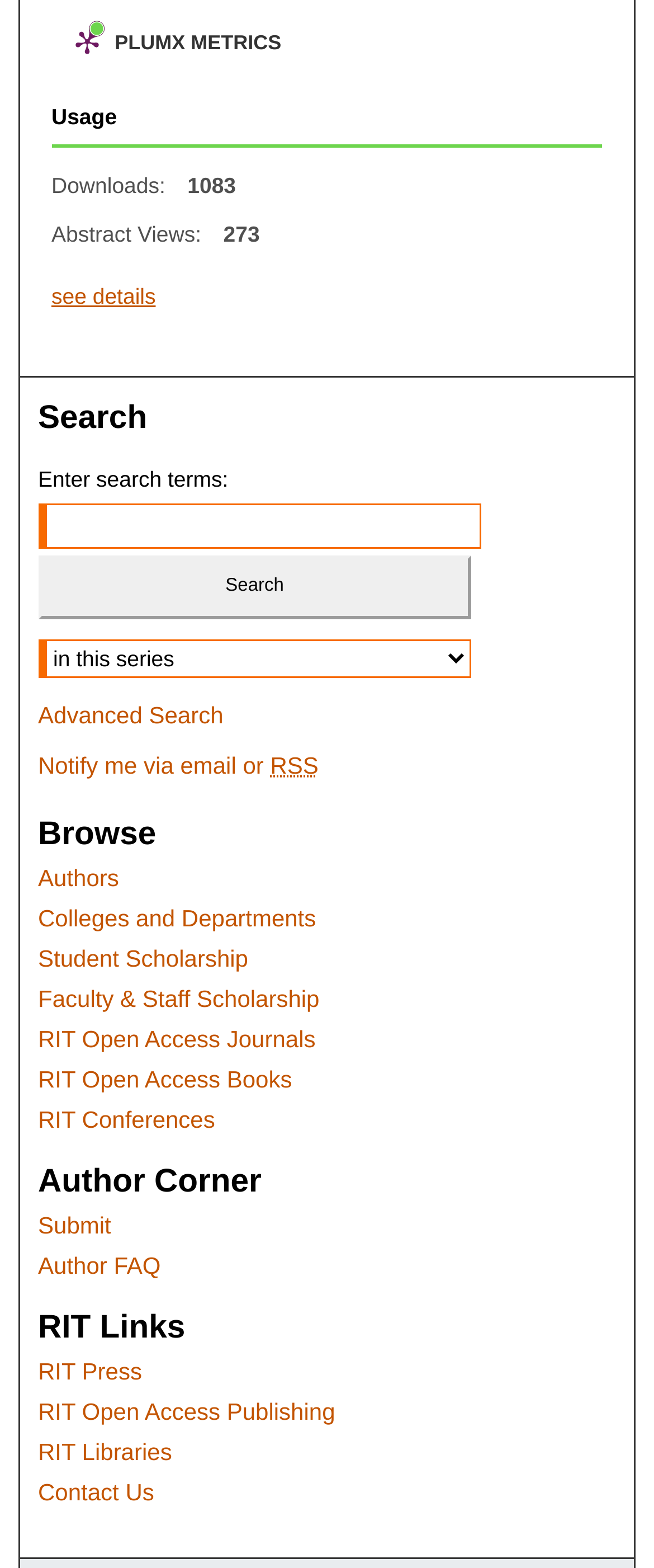What is the purpose of the 'Search' section?
Refer to the image and give a detailed response to the question.

The 'Search' section is located in the middle of the webpage and contains a text box and a button labeled 'Search'. This suggests that the purpose of this section is to allow users to search for specific terms.